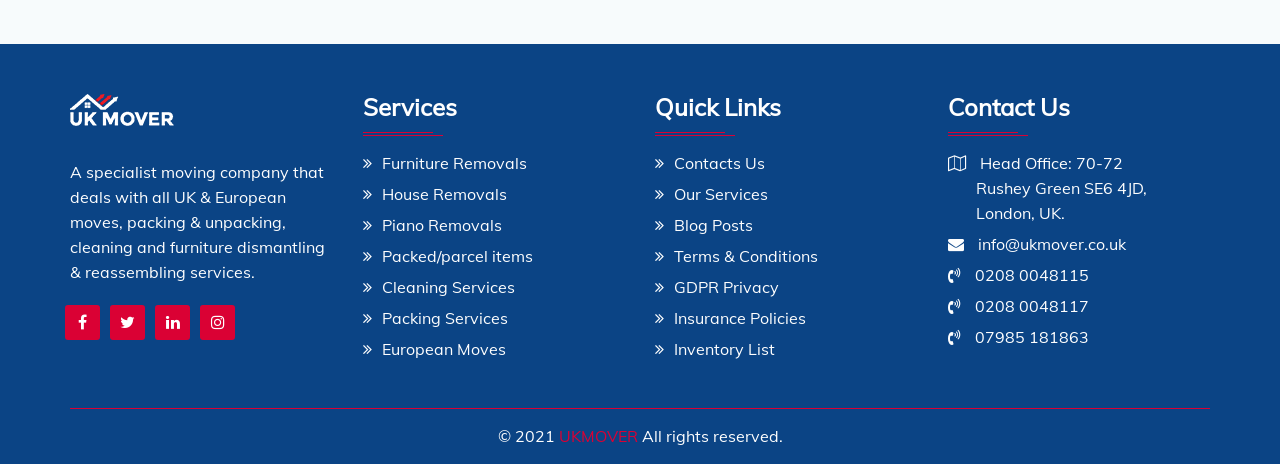What are the social media links available on the webpage?
Please ensure your answer is as detailed and informative as possible.

The social media links can be found in the footer section of the webpage, where there are links to Facebook, Twitter, LinkedIn, and more, represented by their respective icons.